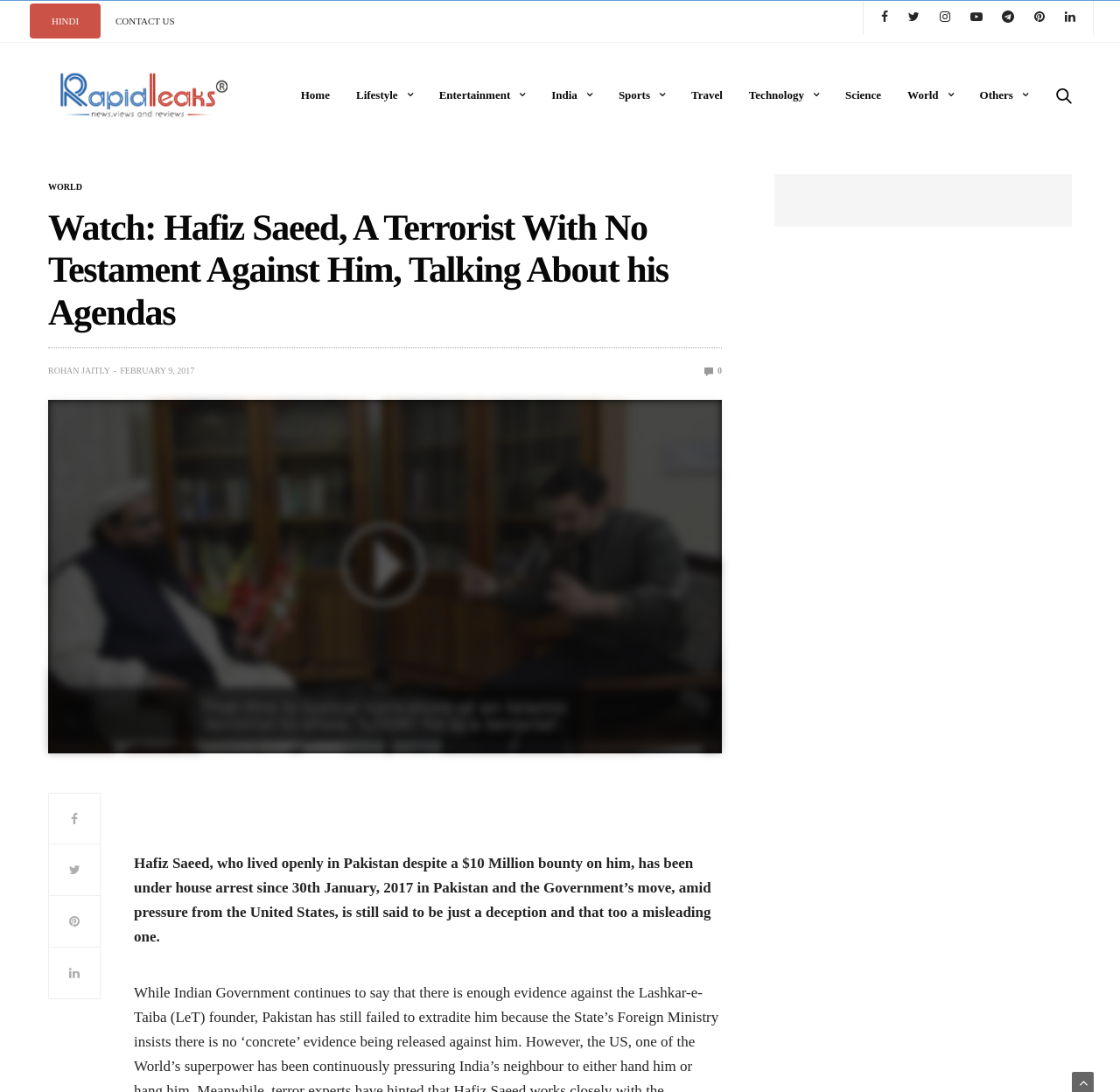What is the name of the website?
Look at the image and respond with a one-word or short-phrase answer.

RapidLeaksIndia